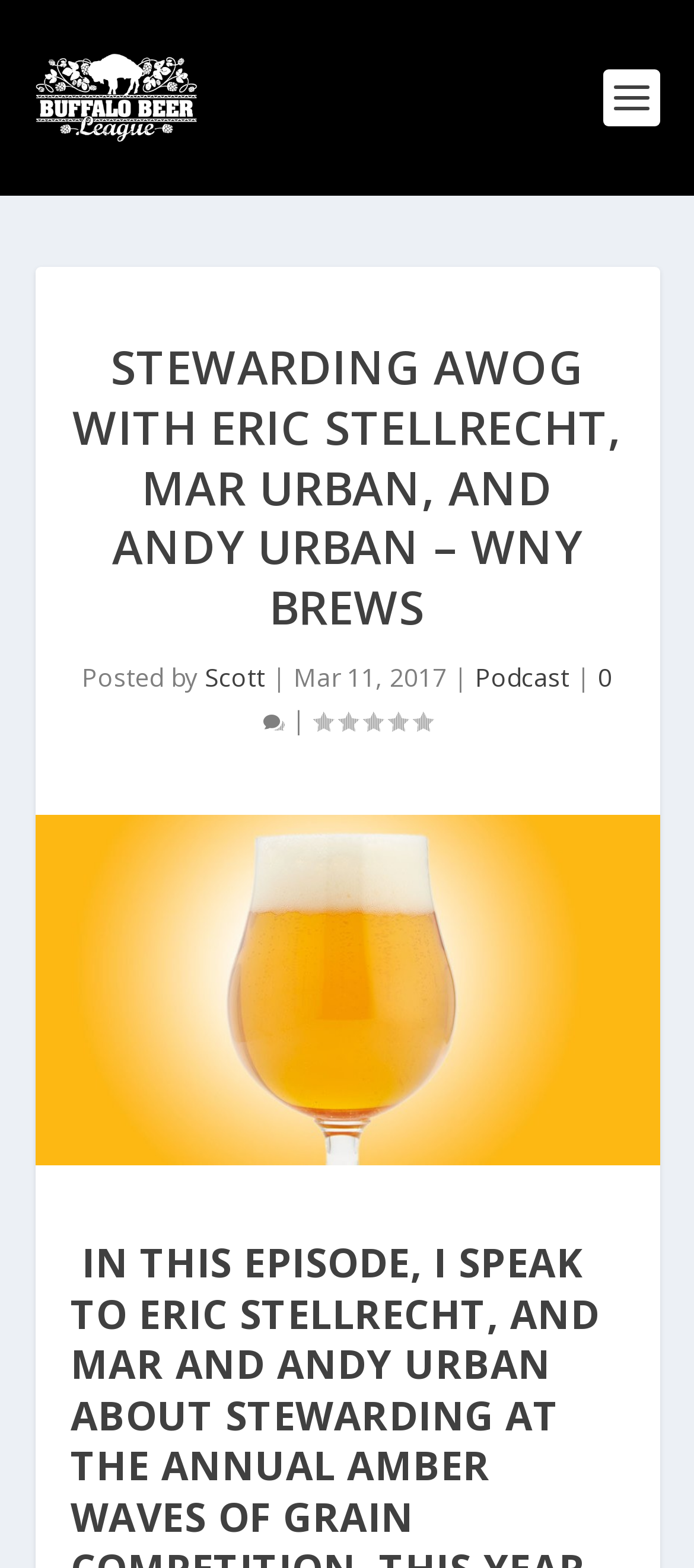Locate the bounding box coordinates for the element described below: "alt="Buffalo Beer League"". The coordinates must be four float values between 0 and 1, formatted as [left, top, right, bottom].

[0.05, 0.034, 0.284, 0.091]